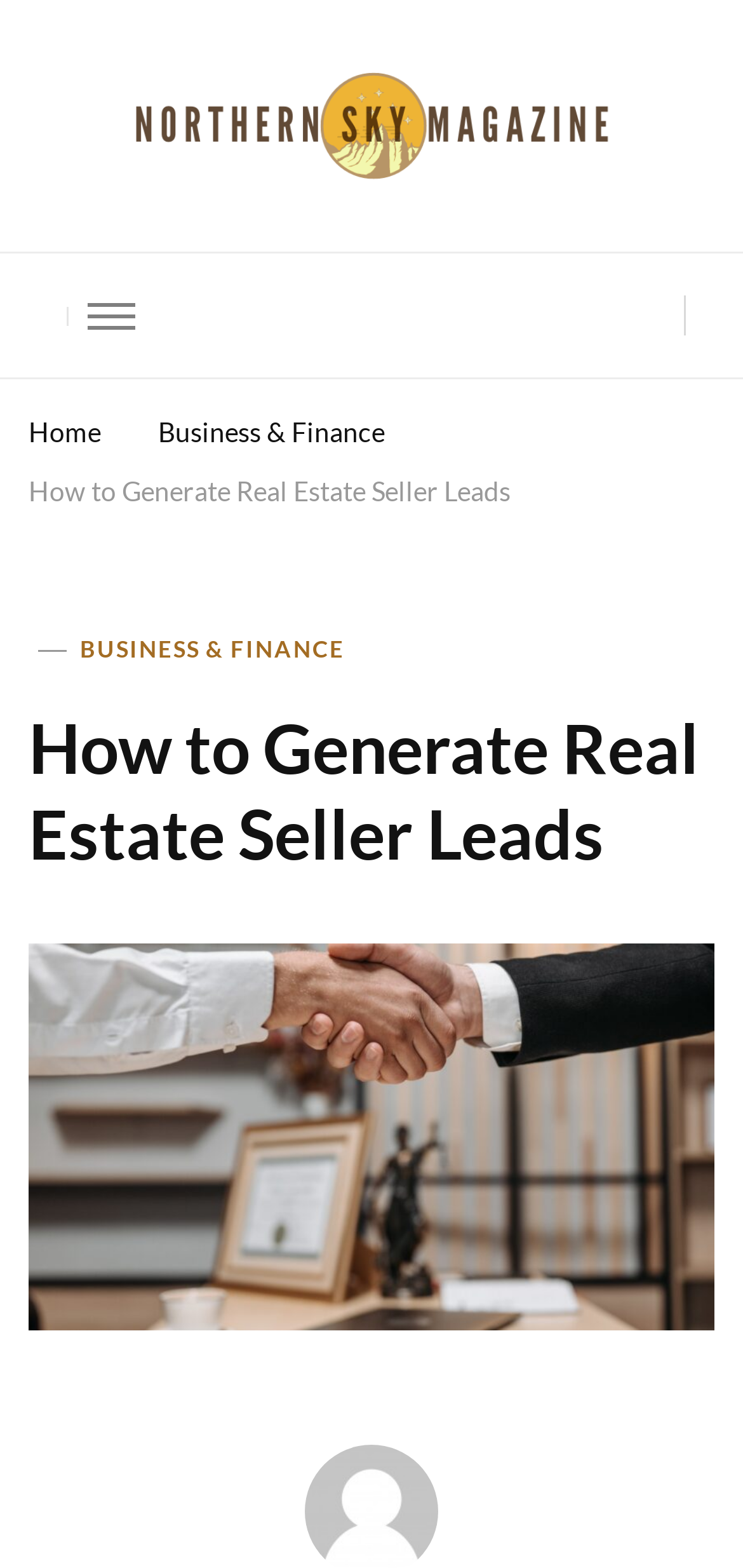Describe all the visual and textual components of the webpage comprehensively.

The webpage is about generating real estate seller leads, with a focus on providing guidance for both new and experienced agents. At the top left of the page, there is a link to "Northern Sky Magazine" accompanied by an image with the same name, which takes up most of the top section of the page. Below this, there is a button with no text, followed by a row of links including "Home" and "Business & Finance". 

The main content of the page is headed by a link with the title "How to Generate Real Estate Seller Leads", which is positioned below the row of links. This section is further divided into a header and a figure. The header contains a link with the text "BUSINESS & FINANCE" and a heading with the same title as the main link. The figure contains an image of a handshake, which takes up a significant portion of the page.